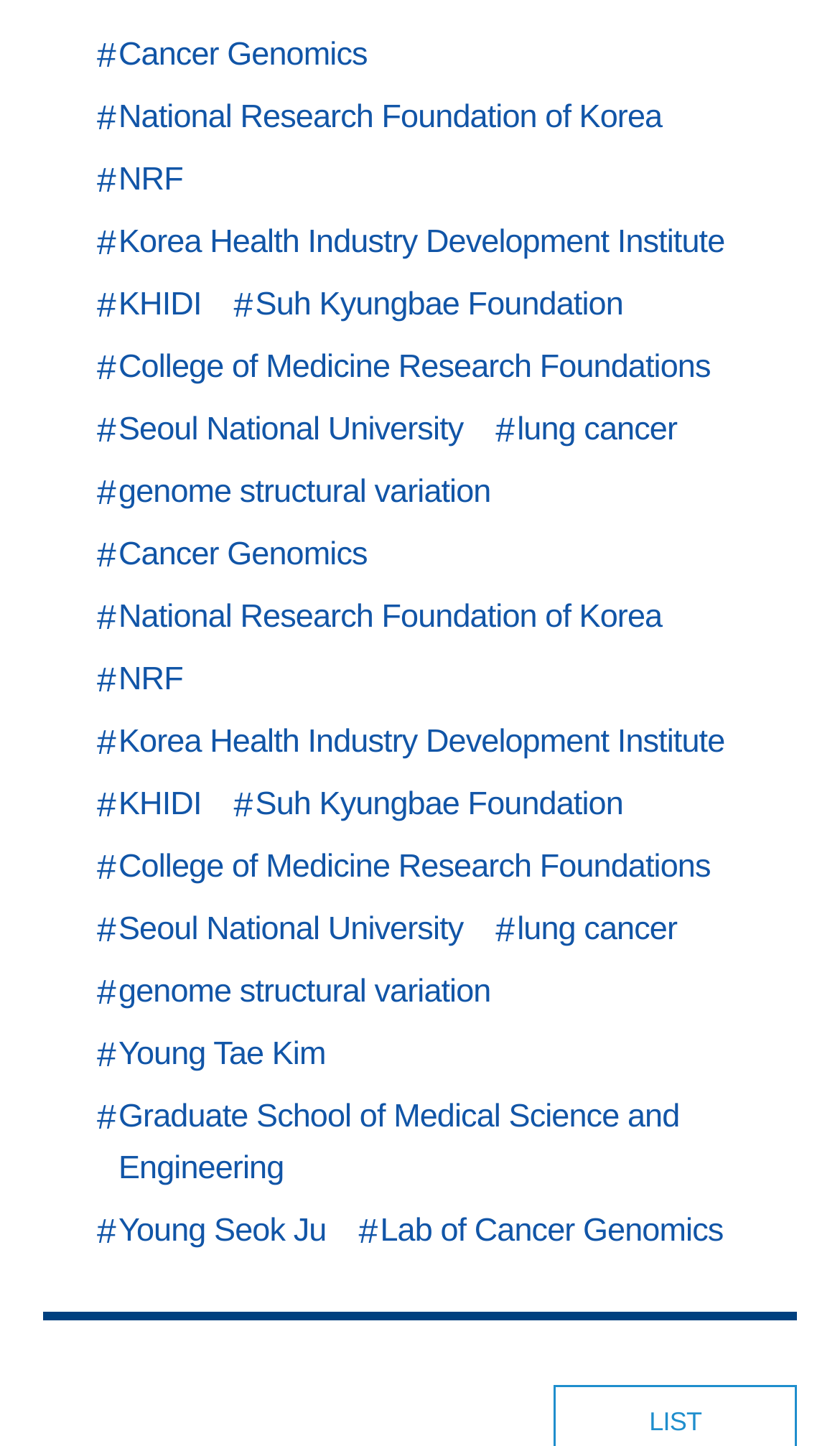Please locate the bounding box coordinates of the element that should be clicked to complete the given instruction: "go to Seoul National University".

[0.115, 0.28, 0.564, 0.316]